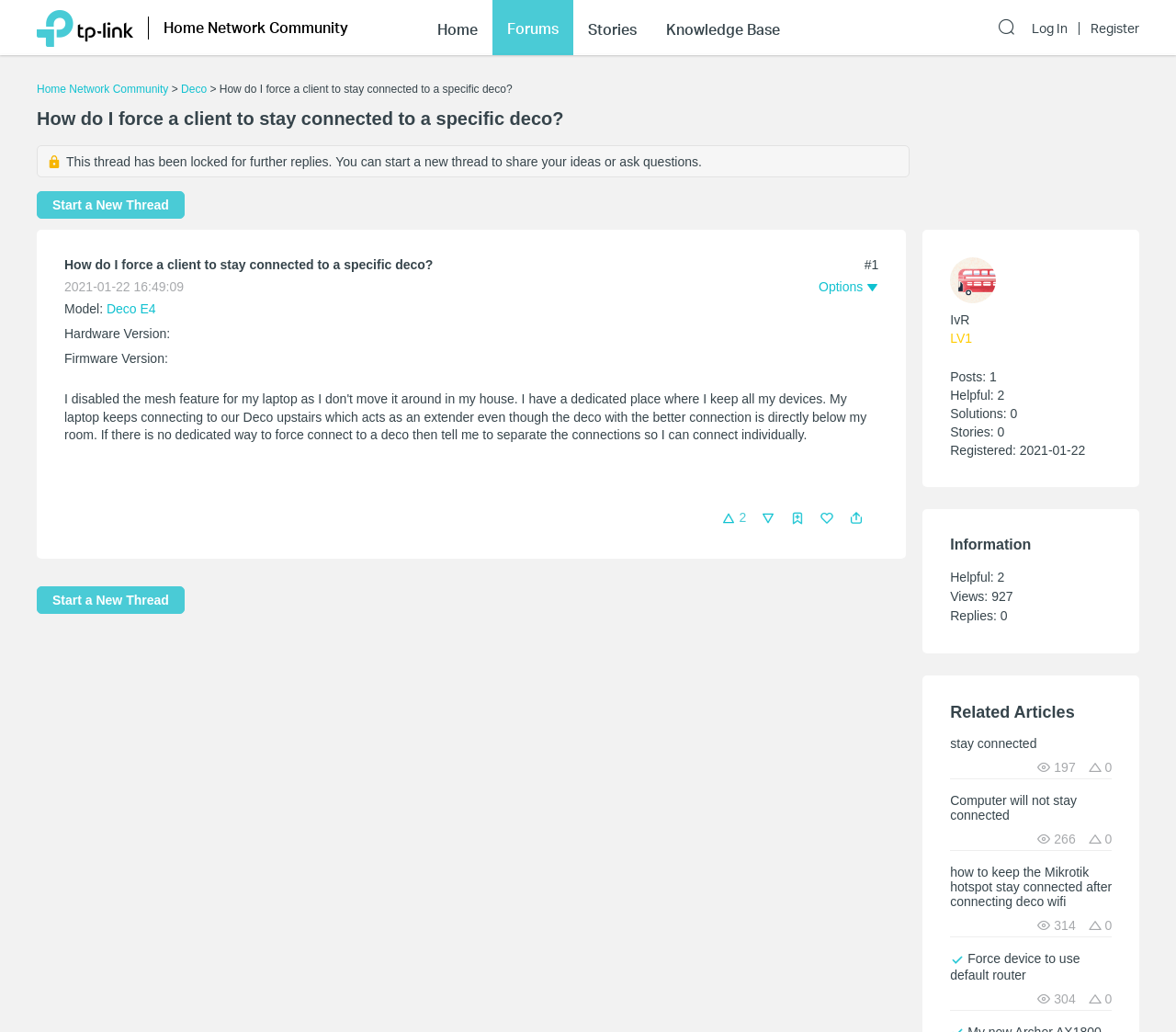How many replies are there to this thread?
Using the information from the image, give a concise answer in one word or a short phrase.

0